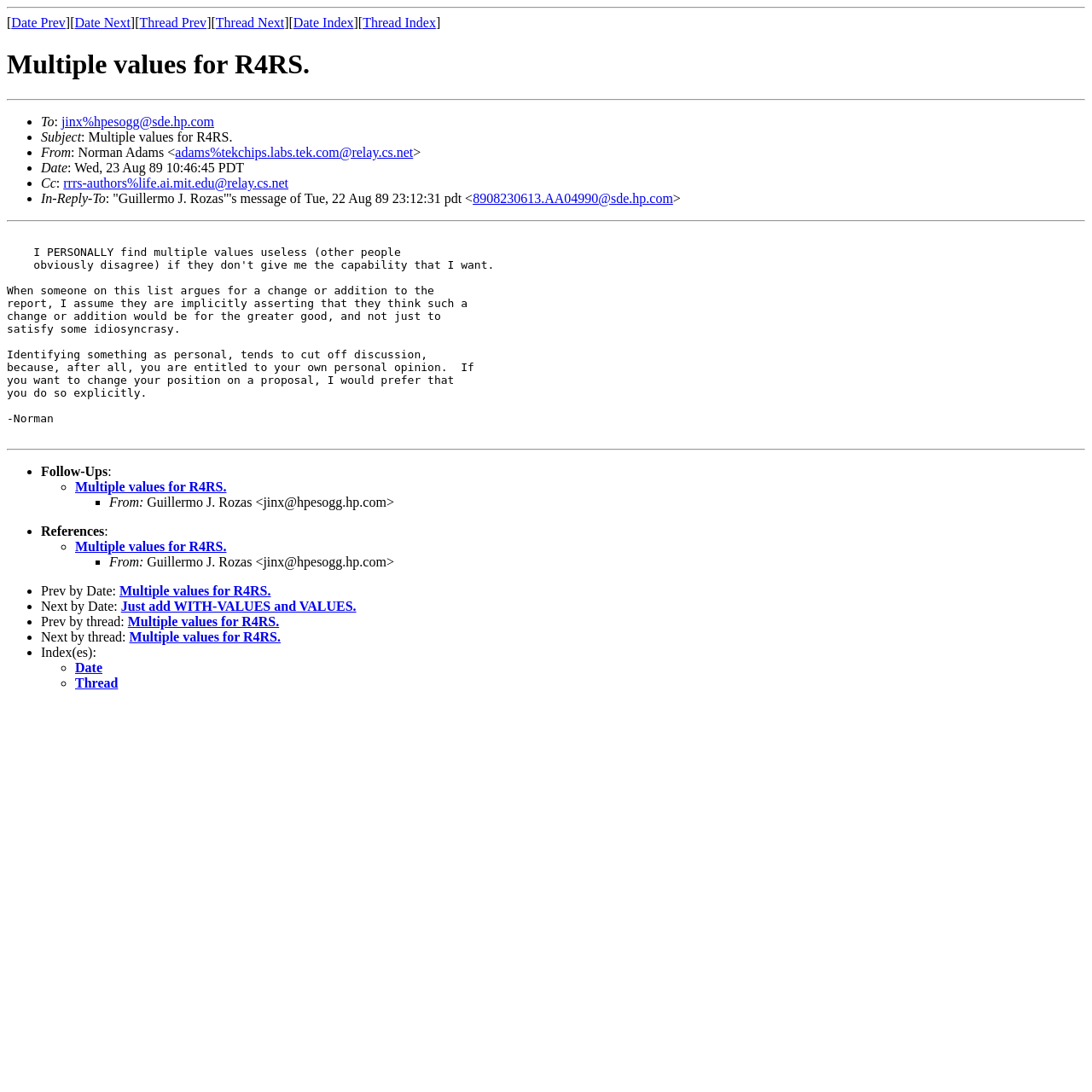Use a single word or phrase to answer the question:
What is the date of the email?

Wed, 23 Aug 89 10:46:45 PDT